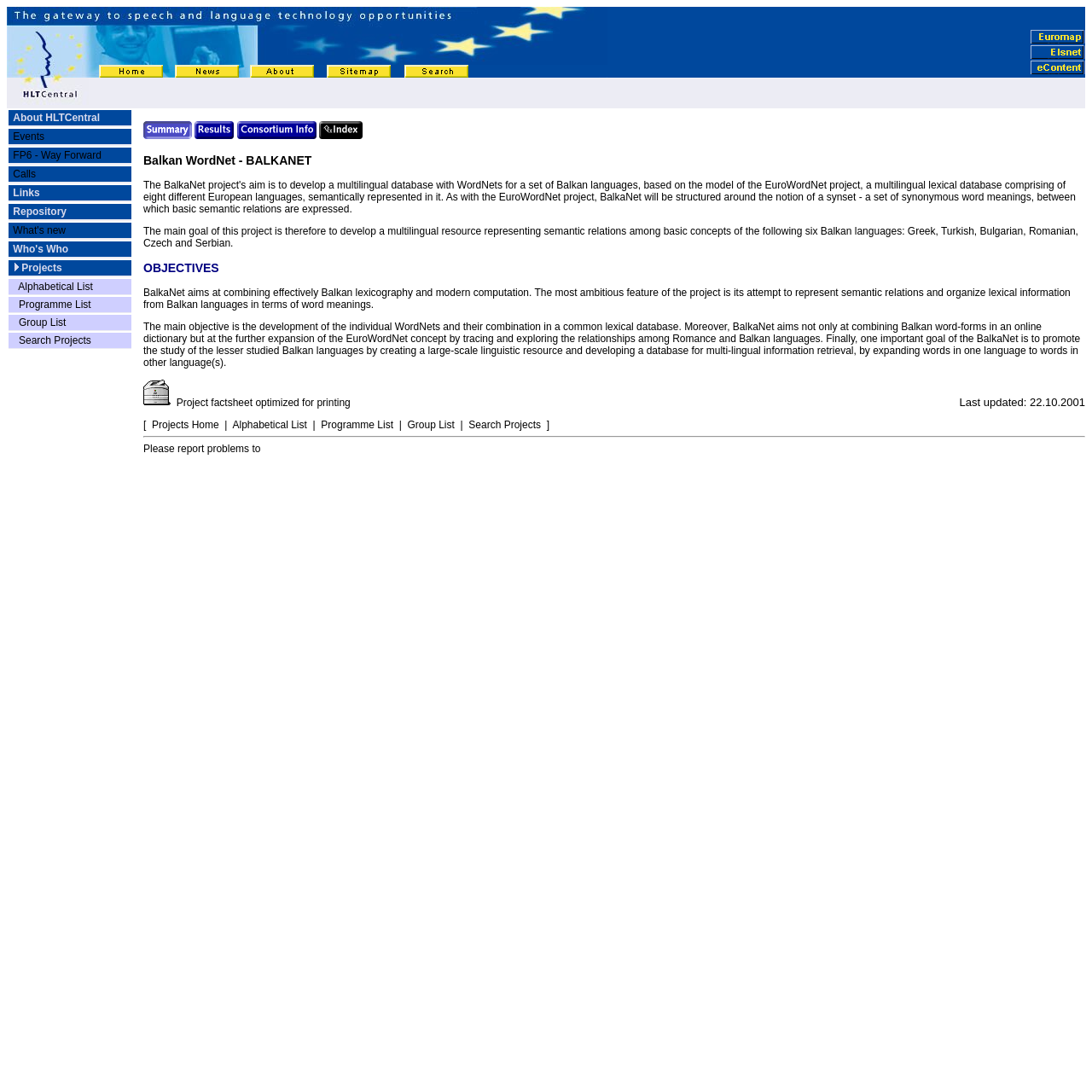Could you locate the bounding box coordinates for the section that should be clicked to accomplish this task: "click the 'About HLT' link".

[0.229, 0.062, 0.288, 0.073]